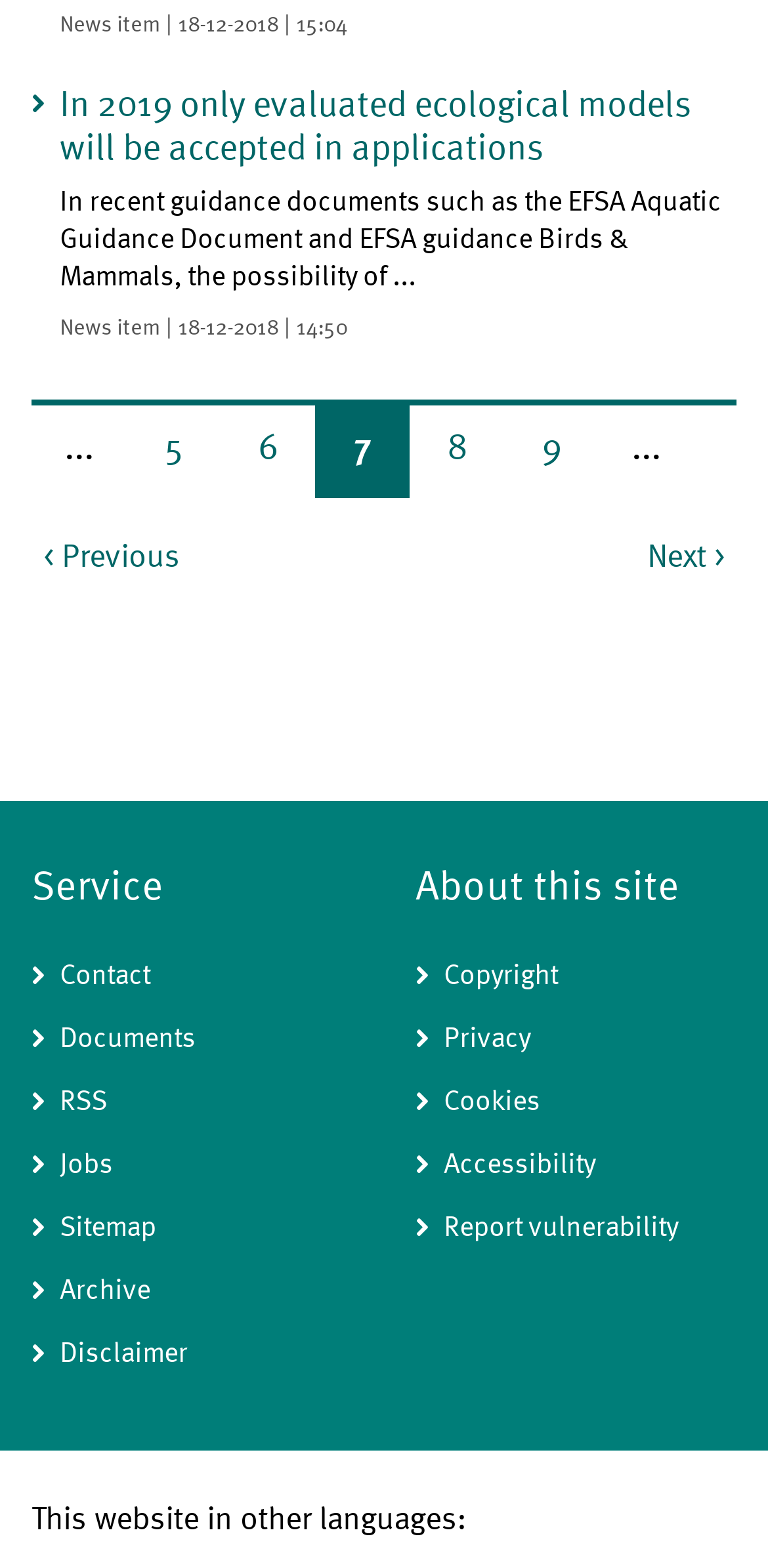What is the previous page link text?
Look at the image and answer the question using a single word or phrase.

< Previous page